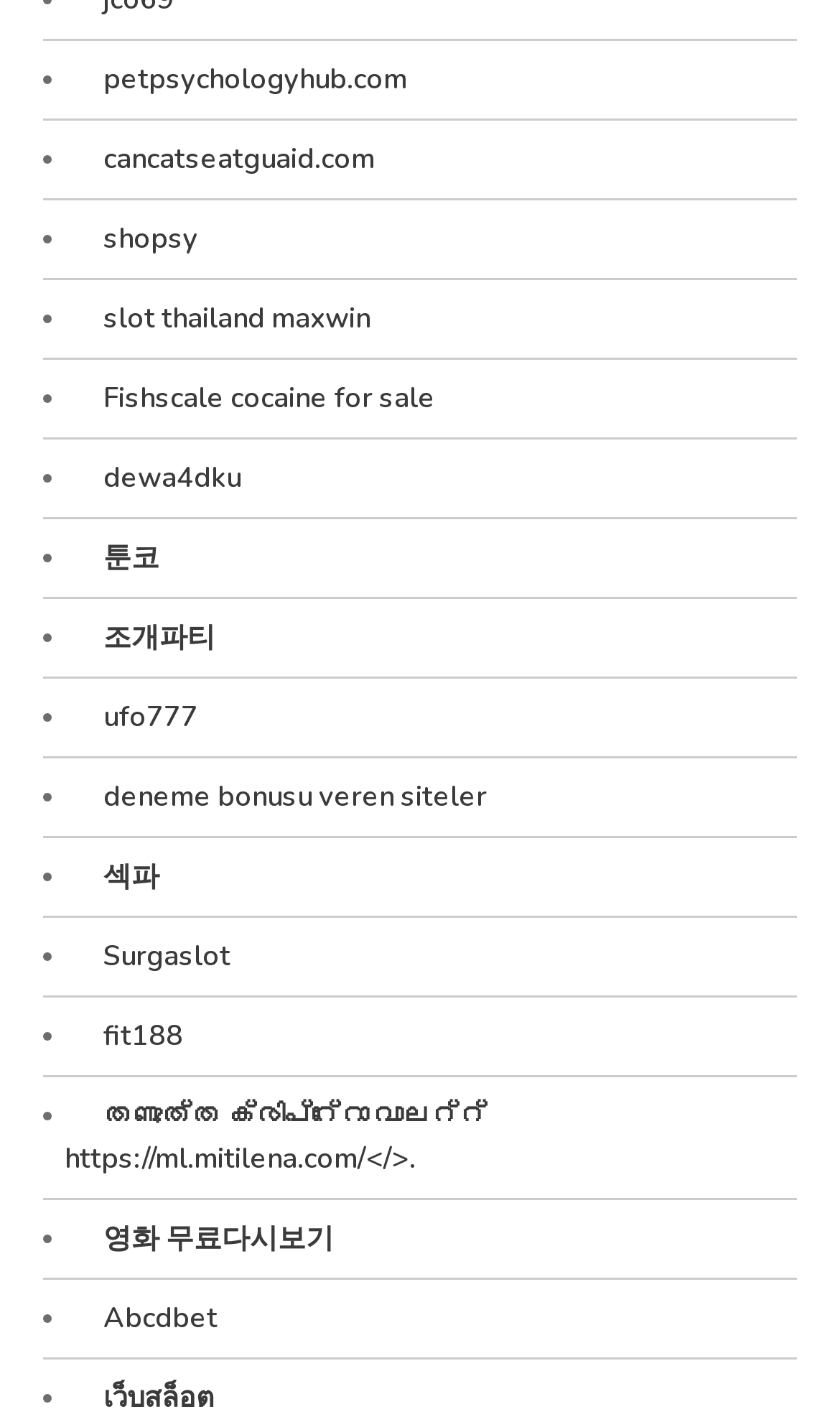Locate the bounding box coordinates of the UI element described by: "About us". Provide the coordinates as four float numbers between 0 and 1, formatted as [left, top, right, bottom].

None